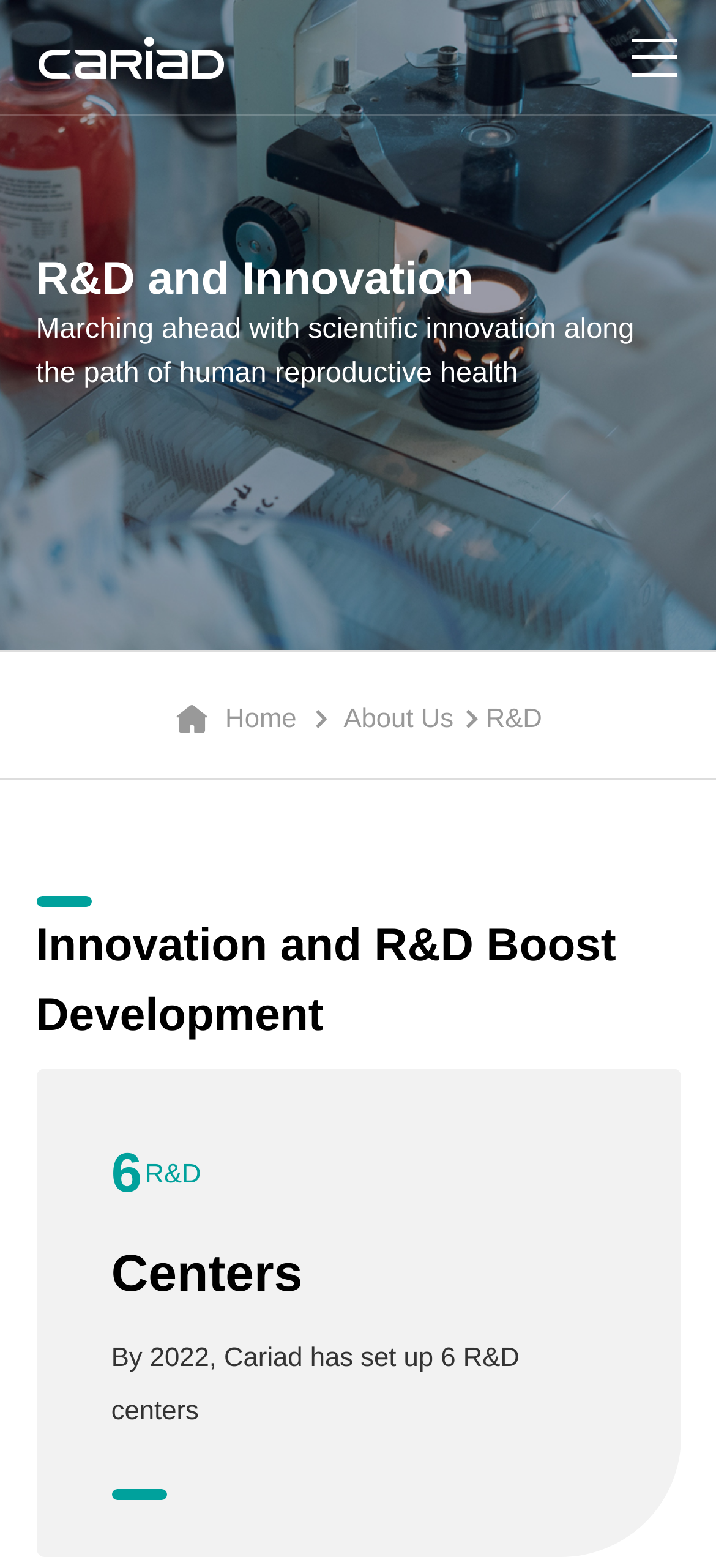Show me the bounding box coordinates of the clickable region to achieve the task as per the instruction: "visit Cariad Medical Technology Co., Ltd.".

[0.0, 0.023, 0.313, 0.05]